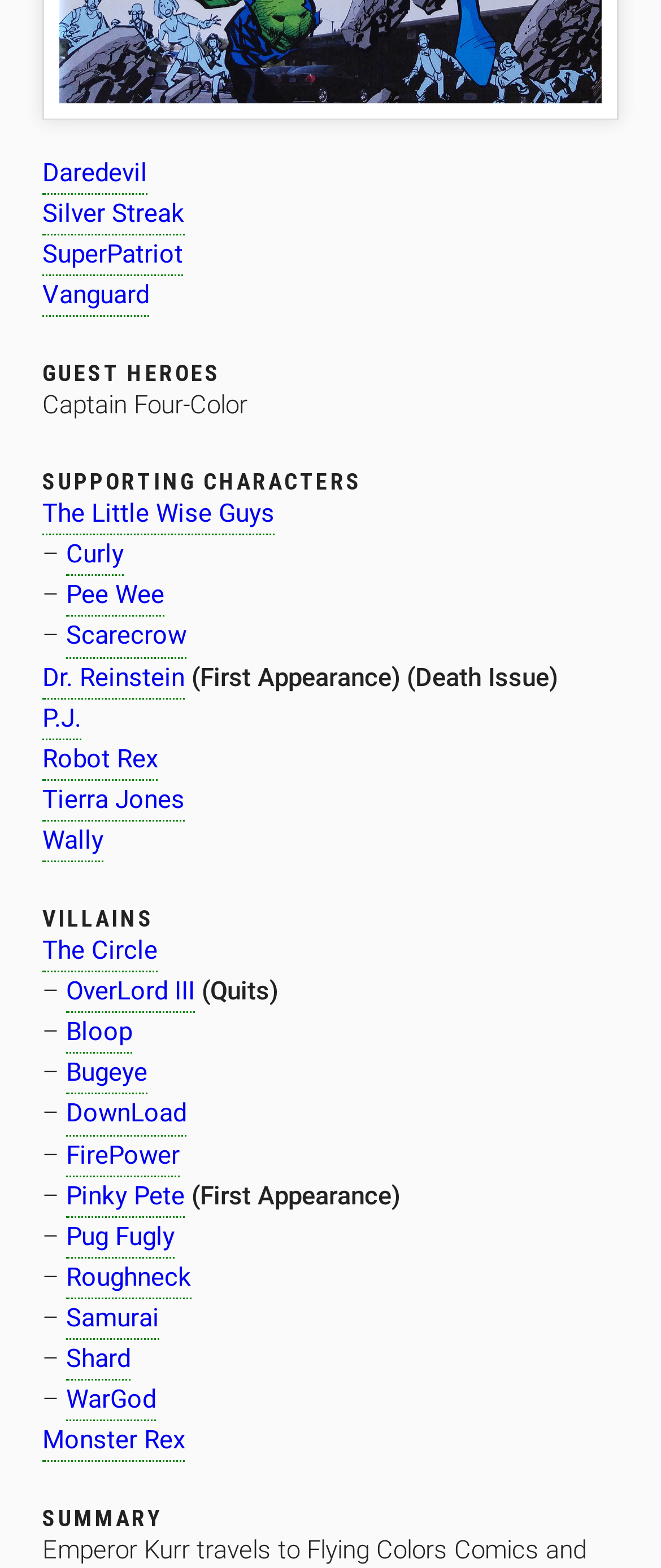Please mark the clickable region by giving the bounding box coordinates needed to complete this instruction: "Click on Daredevil".

[0.064, 0.098, 0.223, 0.124]